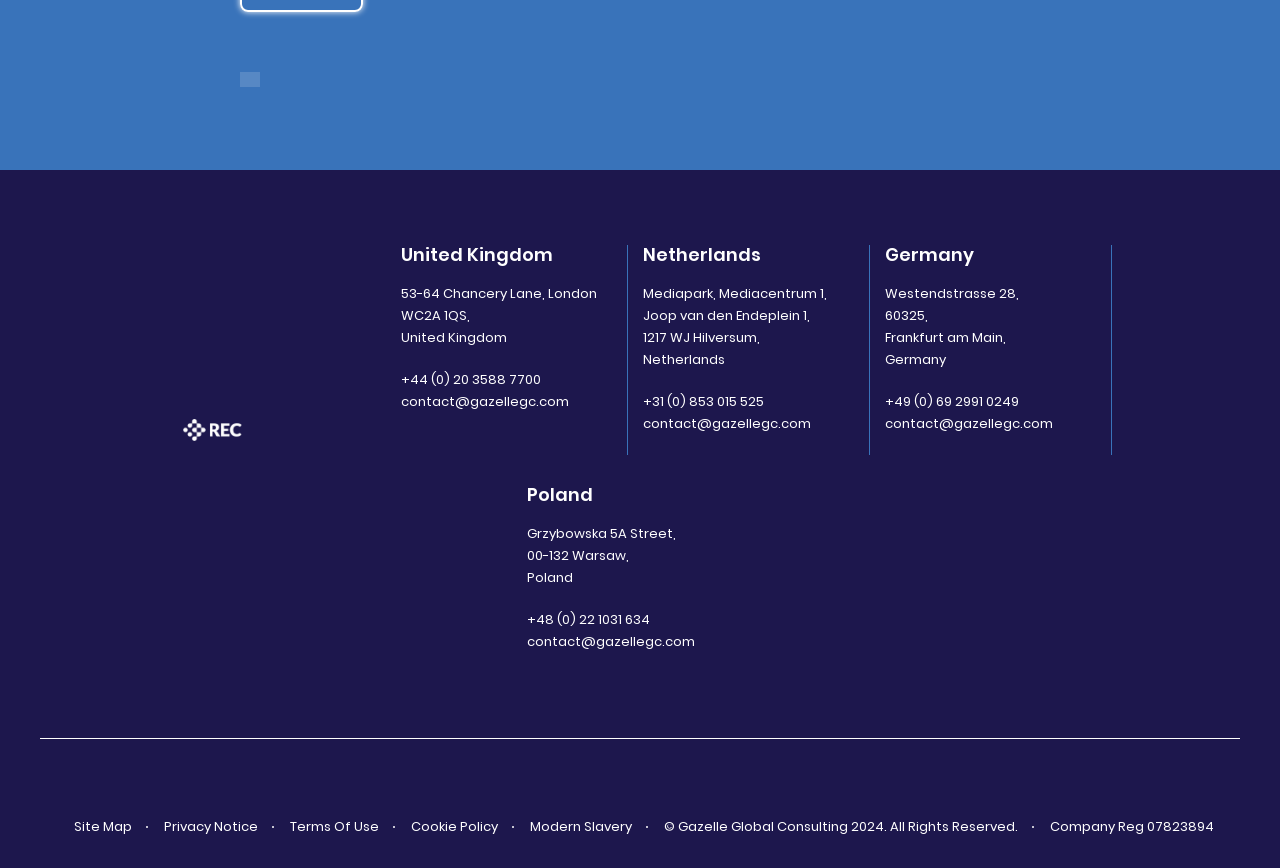Show the bounding box coordinates of the region that should be clicked to follow the instruction: "View the Netherlands office address."

[0.502, 0.327, 0.646, 0.349]